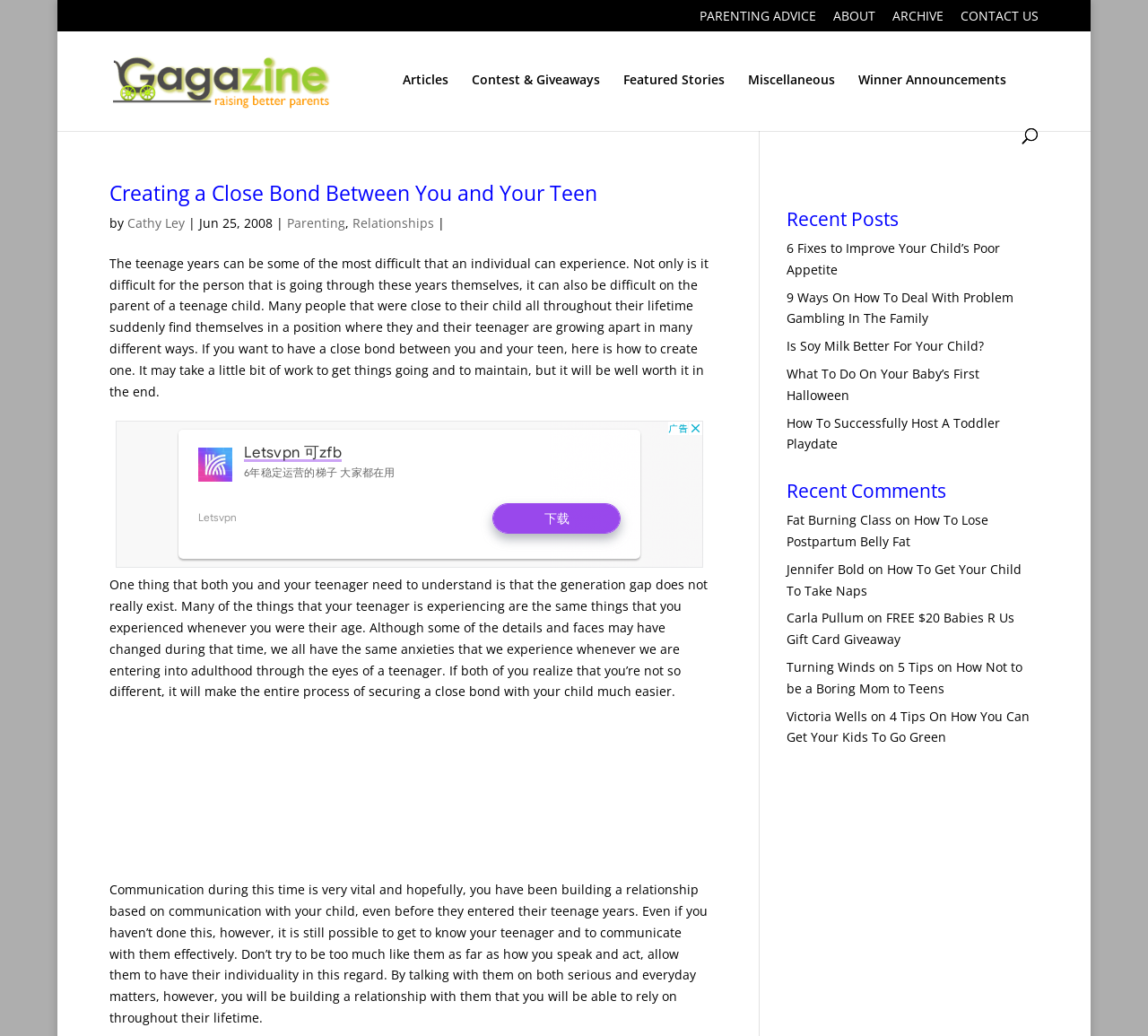What is the category of the article '6 Fixes to Improve Your Child’s Poor Appetite'?
Refer to the image and respond with a one-word or short-phrase answer.

Parenting